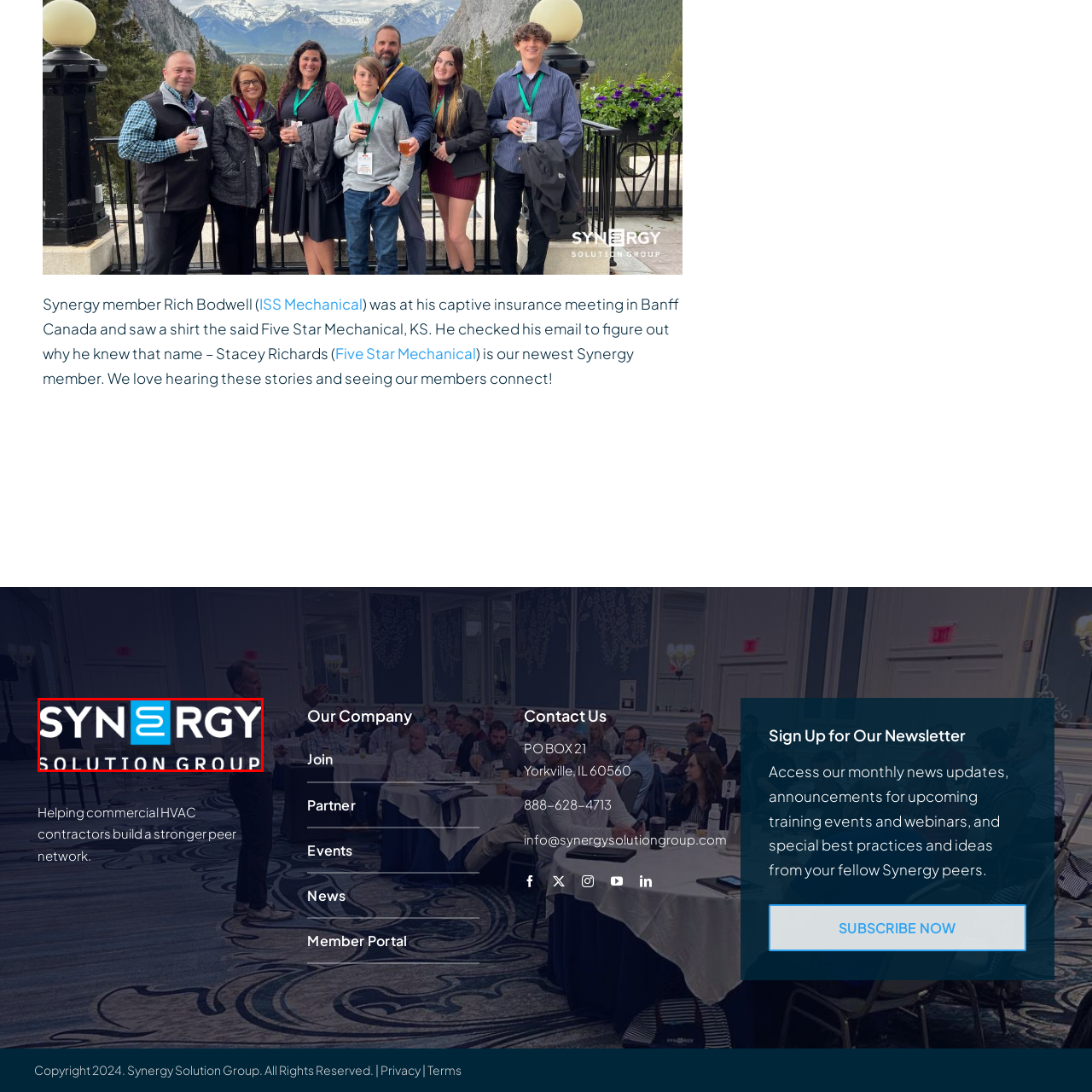Concentrate on the image marked by the red box, What does the stylized 'E' represent?
 Your answer should be a single word or phrase.

connectivity